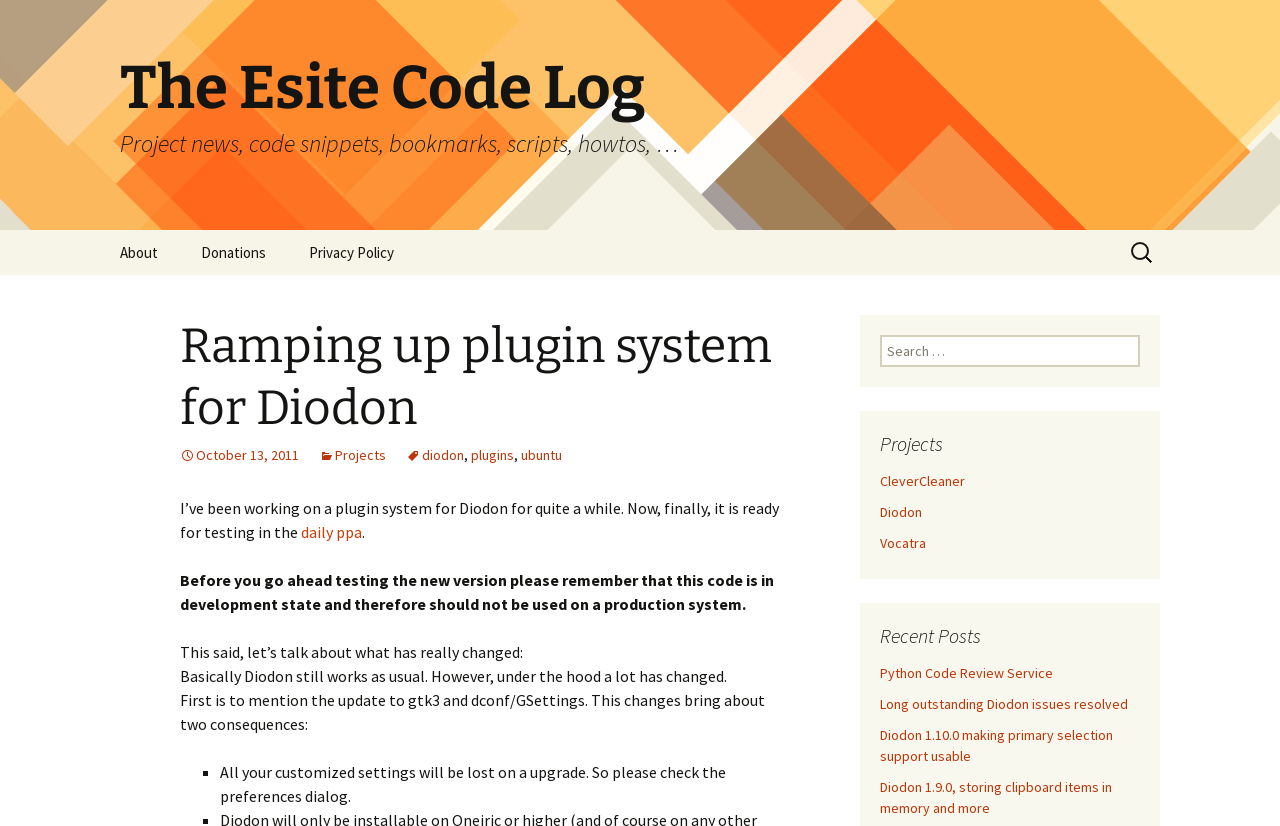Could you find the bounding box coordinates of the clickable area to complete this instruction: "Search for something"?

[0.88, 0.28, 0.906, 0.332]